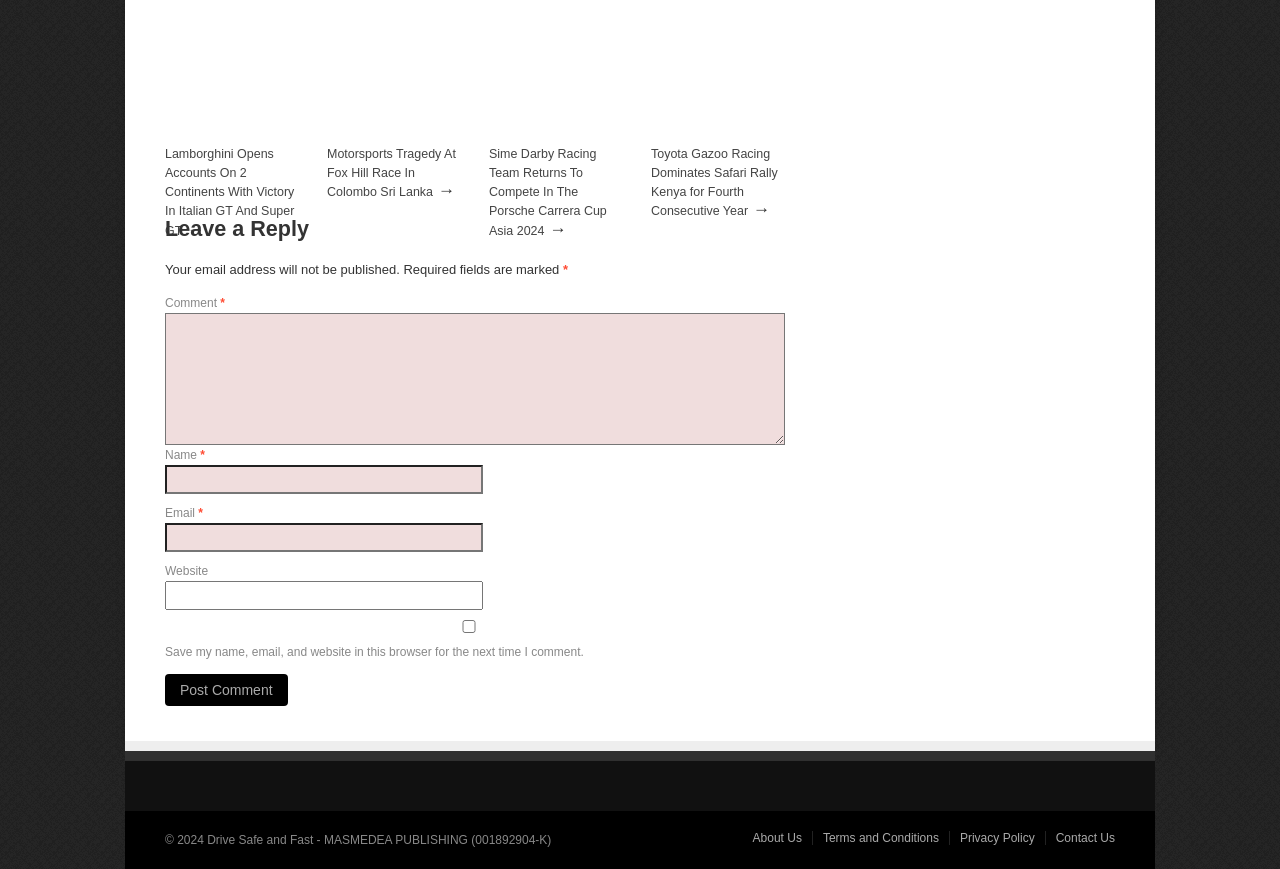Please study the image and answer the question comprehensively:
What can users do in the comment section?

The comment section has a heading 'Leave a Reply' and input fields for users to enter their name, email, website, and comment. There is also a checkbox to save their information for future comments and a 'Post Comment' button.